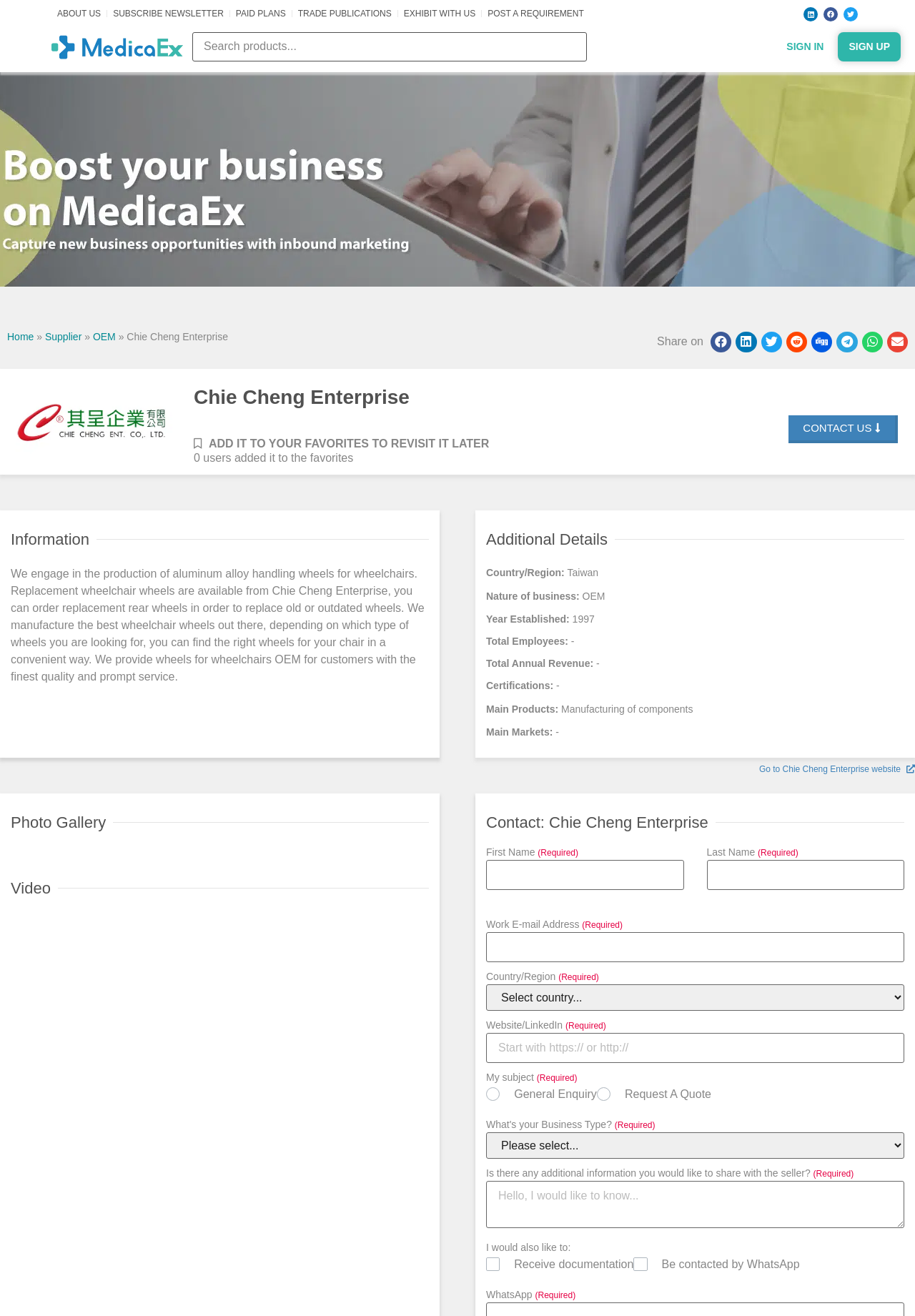Describe all the significant parts and information present on the webpage.

This webpage is about Chie Cheng Enterprise, a manufacturer of aluminum alloy handling wheels for wheelchairs. At the top, there are several links to different sections of the website, including "ABOUT US", "SUBSCRIBE NEWSLETTER", "PAID PLANS", "TRADE PUBLICATIONS", "EXHIBIT WITH US", and "POST A REQUIREMENT". Next to these links, there are social media icons for Linkedin, Facebook, and Twitter. 

On the left side, there is a search bar and a logotype of MedicaEx. Below the search bar, there are links to "SIGN IN" and "SIGN UP". 

The main content of the webpage is divided into several sections. The first section is about the company, with a heading "Chie Cheng Enterprise" and a brief description of the company's products and services. There is also a "Share on" button with links to share the page on various social media platforms.

The next section is "Information", which provides more details about the company's products, including replacement wheelchair wheels. 

The "Additional Details" section lists the company's country/region, nature of business, year established, total employees, total annual revenue, certifications, main products, and main markets.

Below this section, there is a link to the company's website and a "Photo Gallery" and "Video" section. 

The "Contact: Chie Cheng Enterprise" section has a form to fill out to contact the company, with fields for first name, last name, work email address, country/region, website/LinkedIn, and a message. There are also radio buttons to select the purpose of the inquiry.